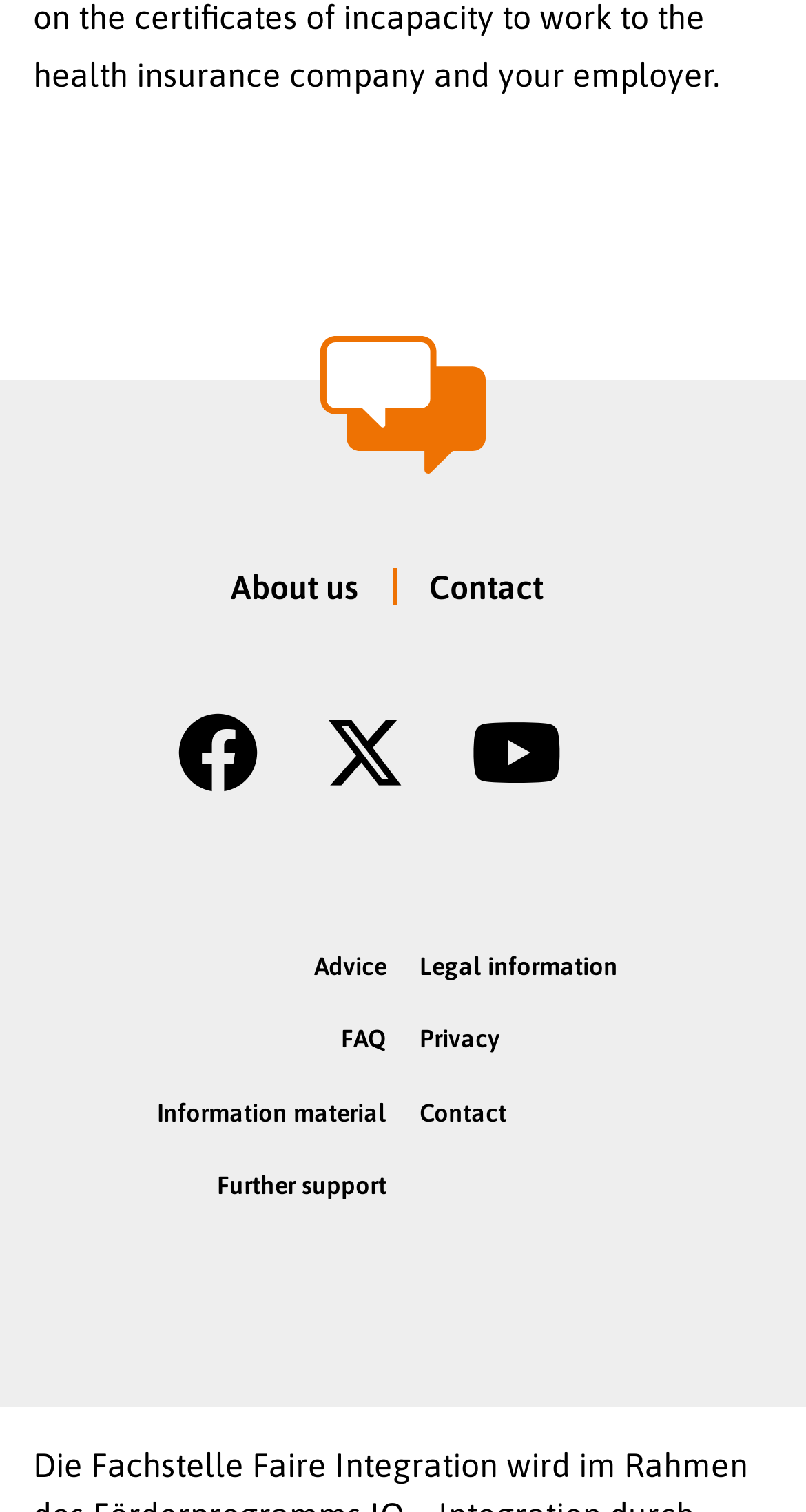What is the social media platform with a bird logo?
Based on the image, give a concise answer in the form of a single word or short phrase.

Twitter